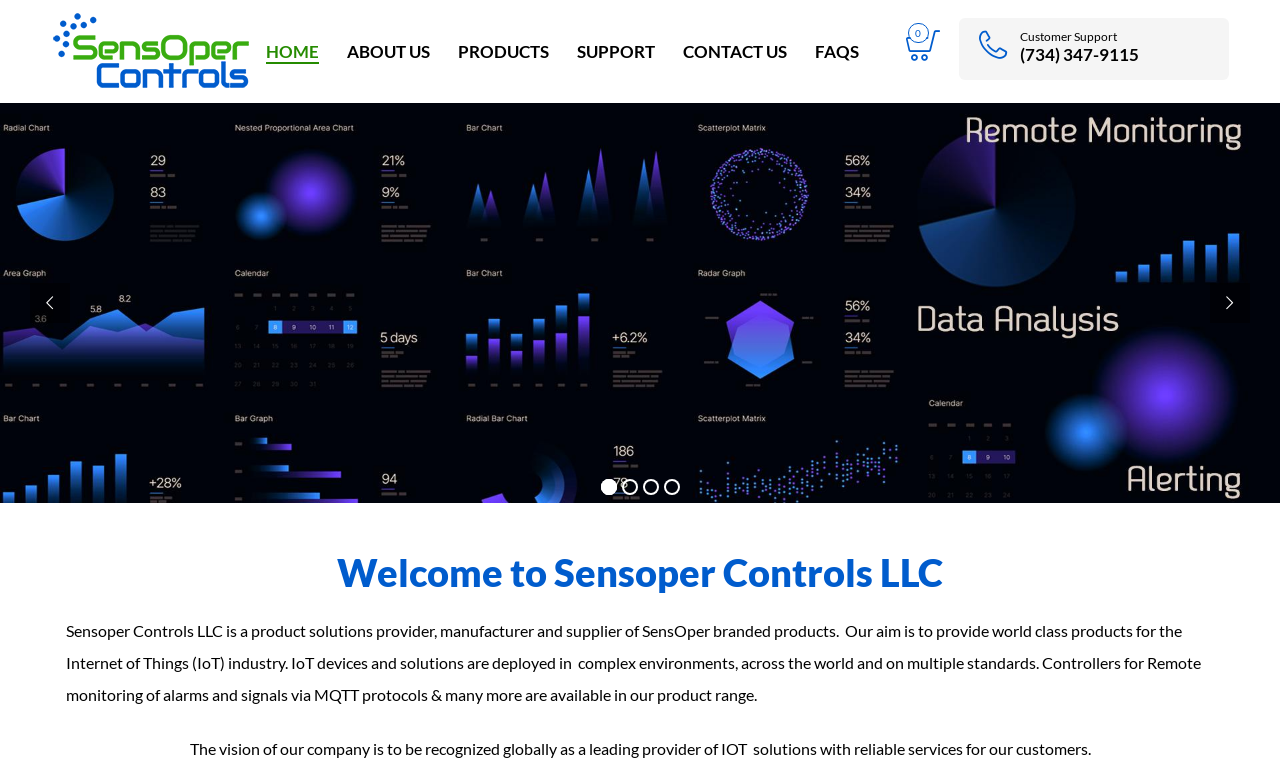What is the phone number for customer support?
Using the image as a reference, give an elaborate response to the question.

The phone number for customer support is located at the top-right corner of the webpage, below the navigation links, and is displayed as '(734) 347-9115'.